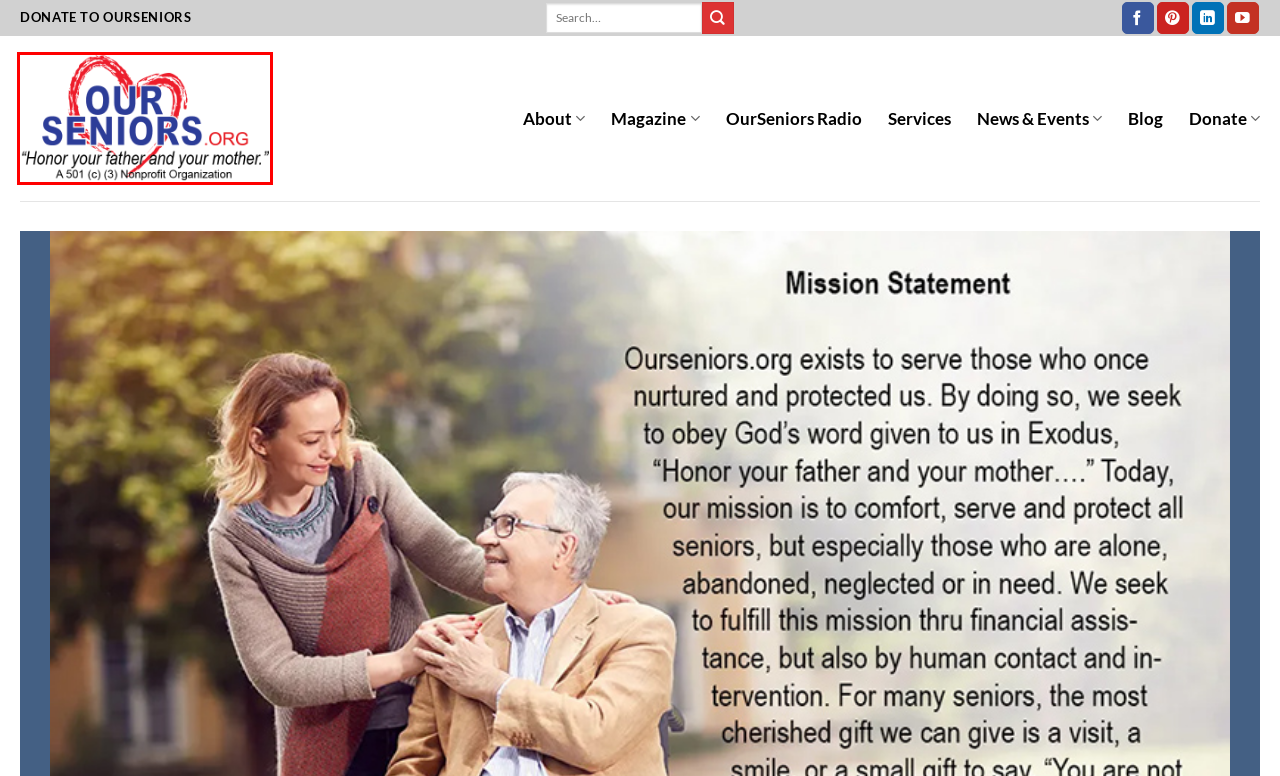Look at the screenshot of the webpage and find the element within the red bounding box. Choose the webpage description that best fits the new webpage that will appear after clicking the element. Here are the candidates:
A. Contact - OurSeniors.org
B. OurSeniors - OurSeniors.org
C. Donate - OurSeniors.org
D. Testimonials - OurSeniors.org
E. Meet Our Team - OurSeniors.org
F. Special Fundraiser Event - OurSeniors.org
G. Meet Our Donors - OurSeniors.org
H. Fundraiser - OurSeniors.org

B